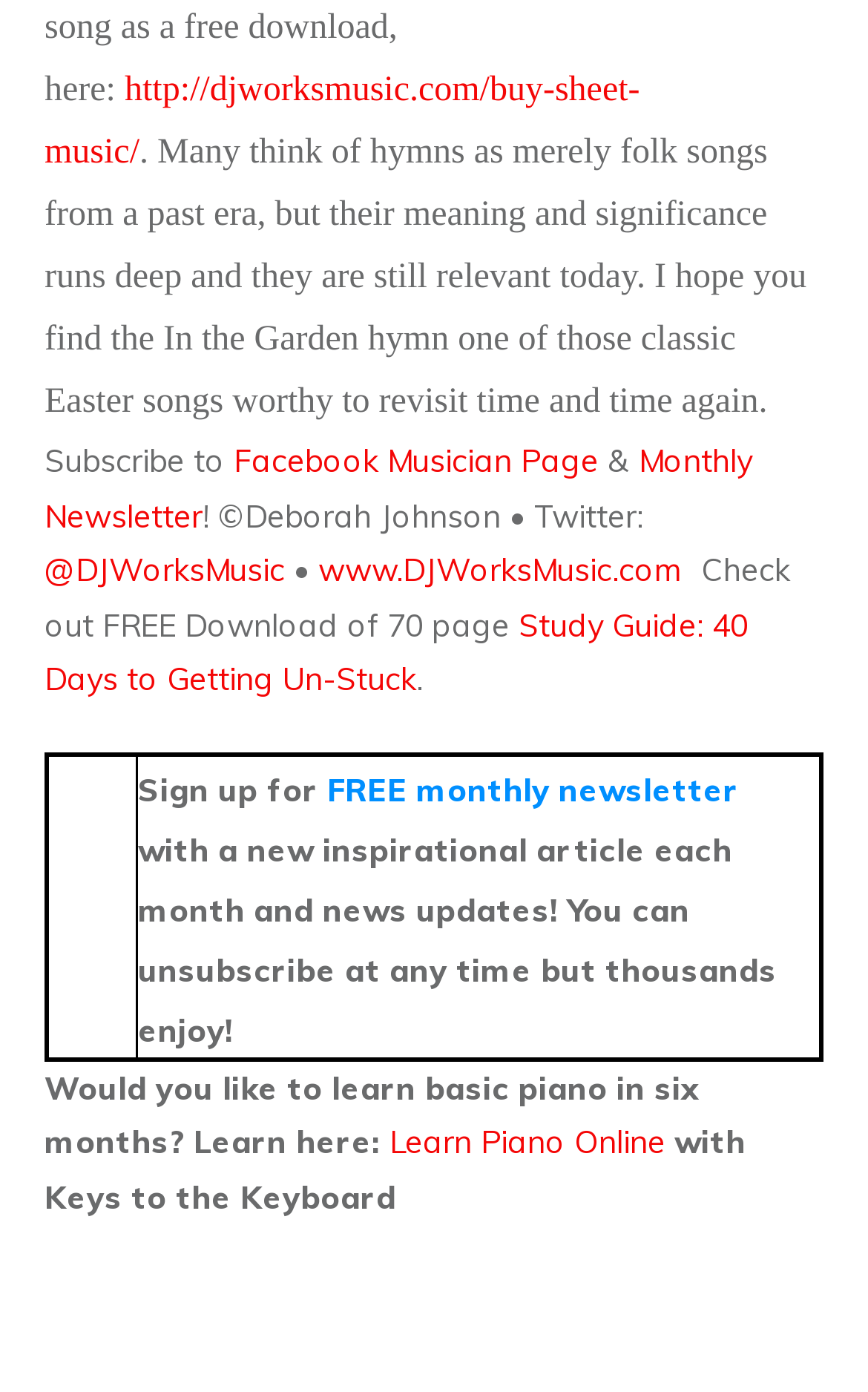What is the purpose of the table on the webpage?
Please answer the question with a single word or phrase, referencing the image.

Newsletter subscription